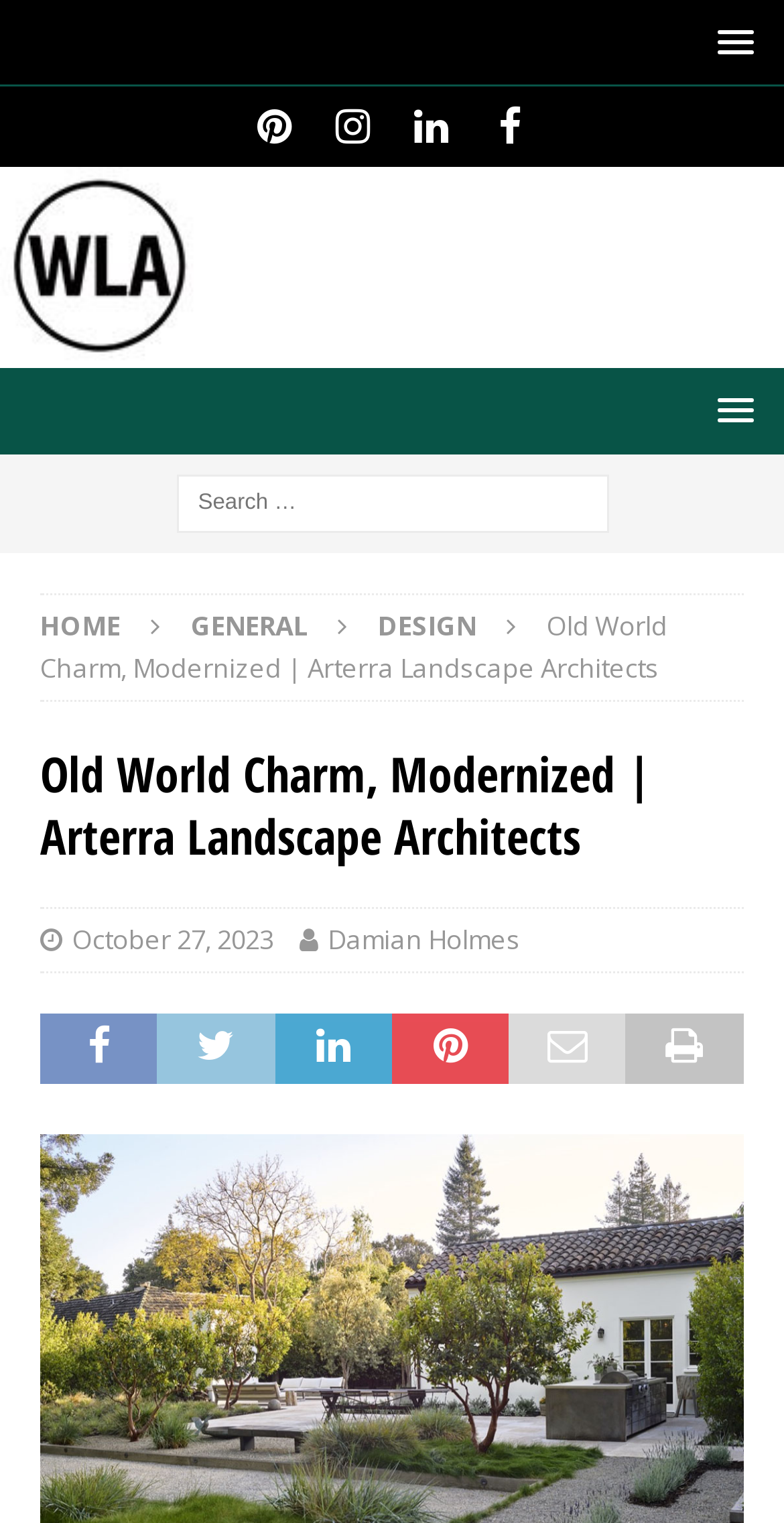Respond with a single word or phrase for the following question: 
What is the name of the landscape architecture website linked?

World Landscape Architecture